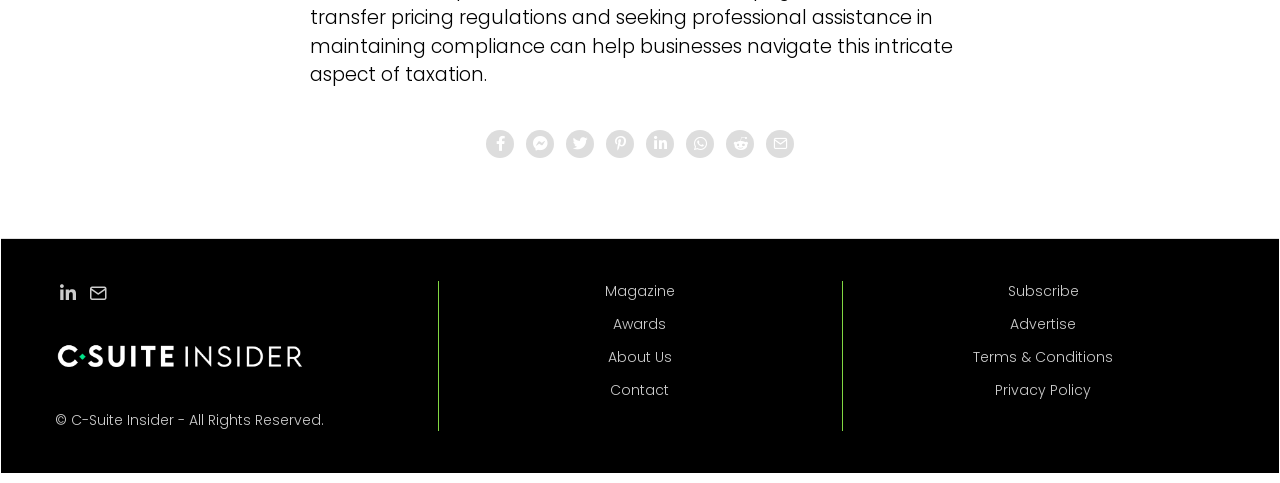Refer to the screenshot and give an in-depth answer to this question: What is the copyright information?

The copyright information can be found at the bottom of the webpage, in the complementary section with ID 203, where it says '© C-Suite Insider - All Rights Reserved.'